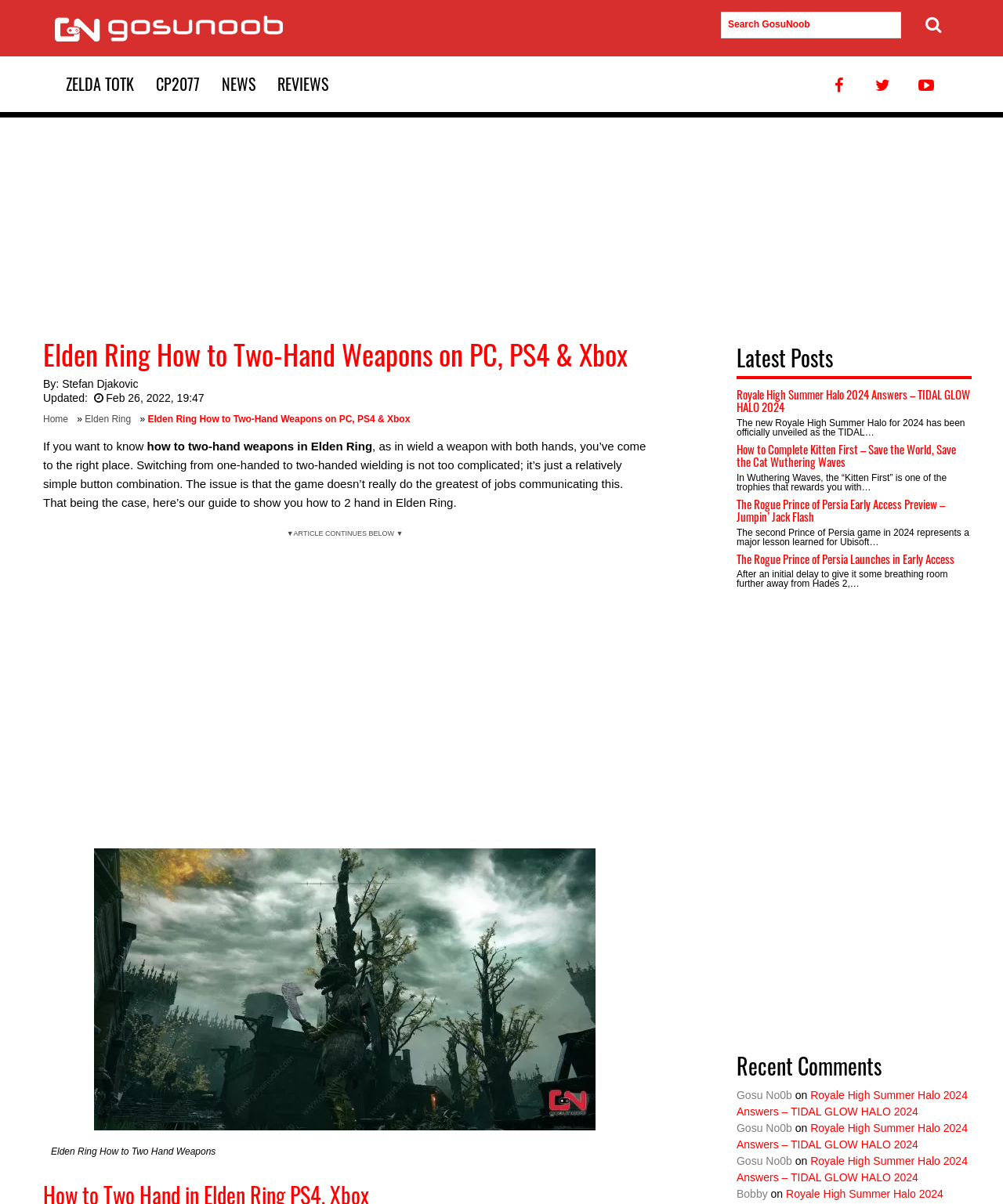Answer the following inquiry with a single word or phrase:
What is the date of the last update of the Elden Ring guide?

Feb 26, 2022, 19:47